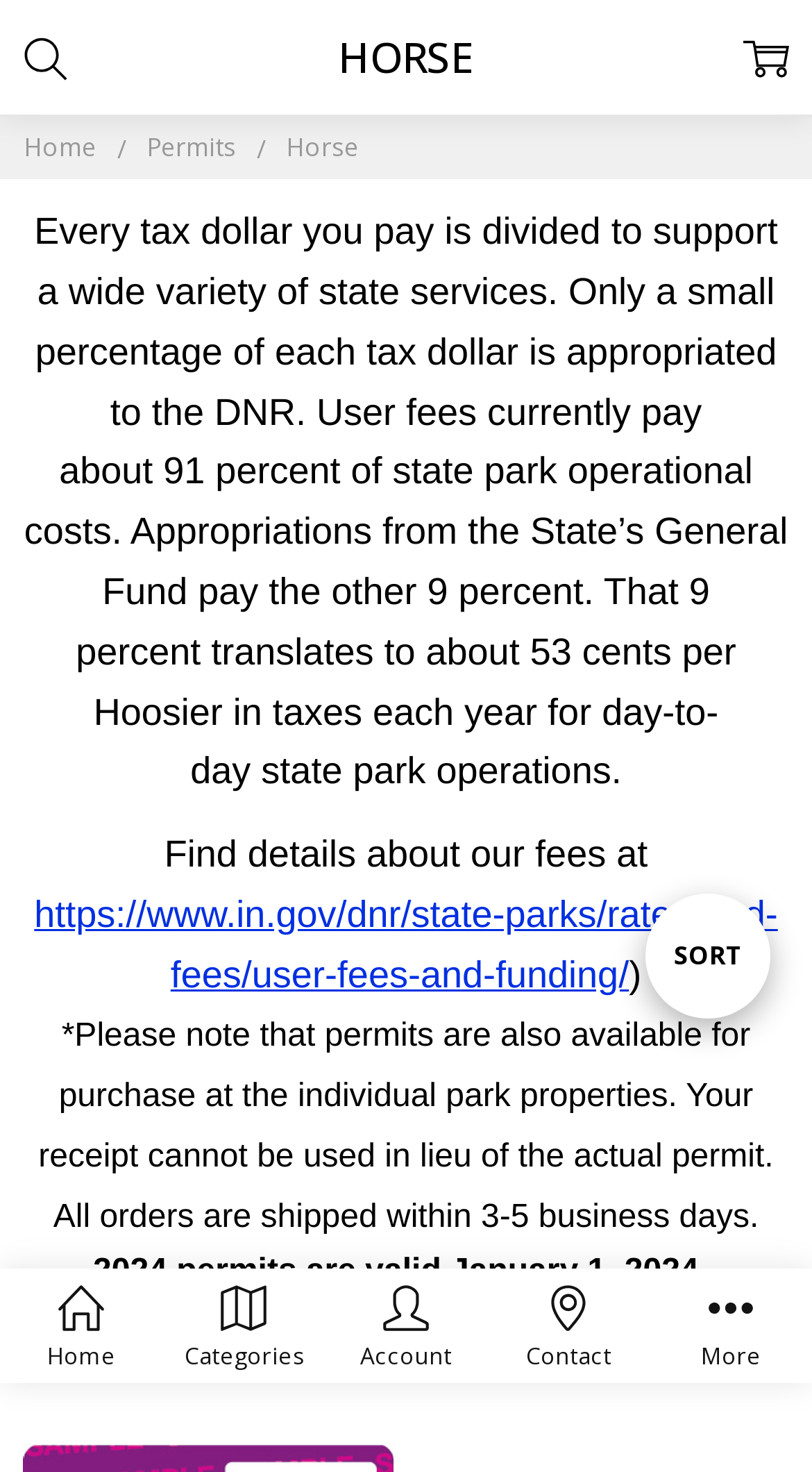Given the webpage screenshot and the description, determine the bounding box coordinates (top-left x, top-left y, bottom-right x, bottom-right y) that define the location of the UI element matching this description: Cart 0

[0.887, 0.003, 1.0, 0.075]